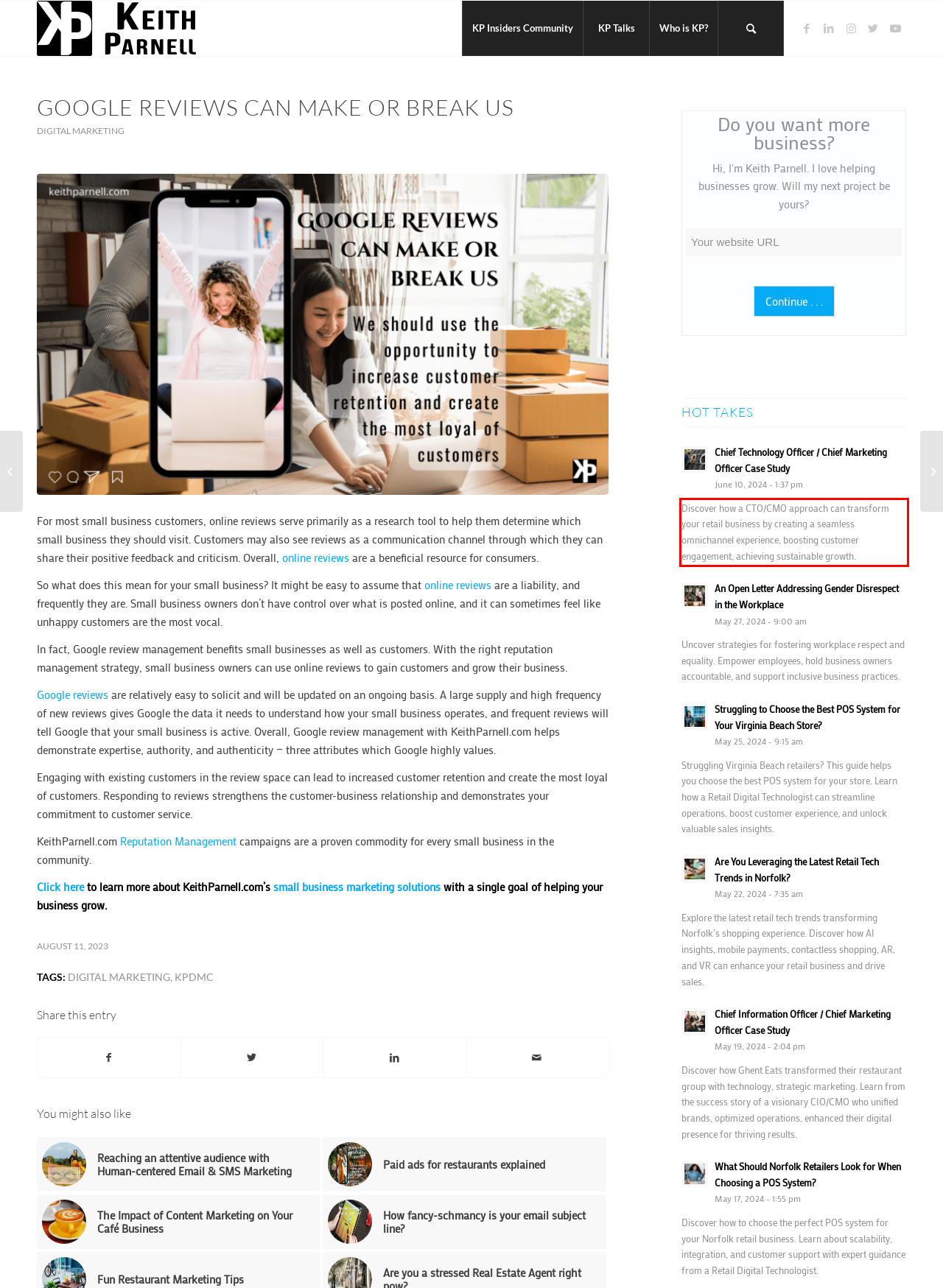Please look at the webpage screenshot and extract the text enclosed by the red bounding box.

Discover how a CTO/CMO approach can transform your retail business by creating a seamless omnichannel experience, boosting customer engagement, achieving sustainable growth.